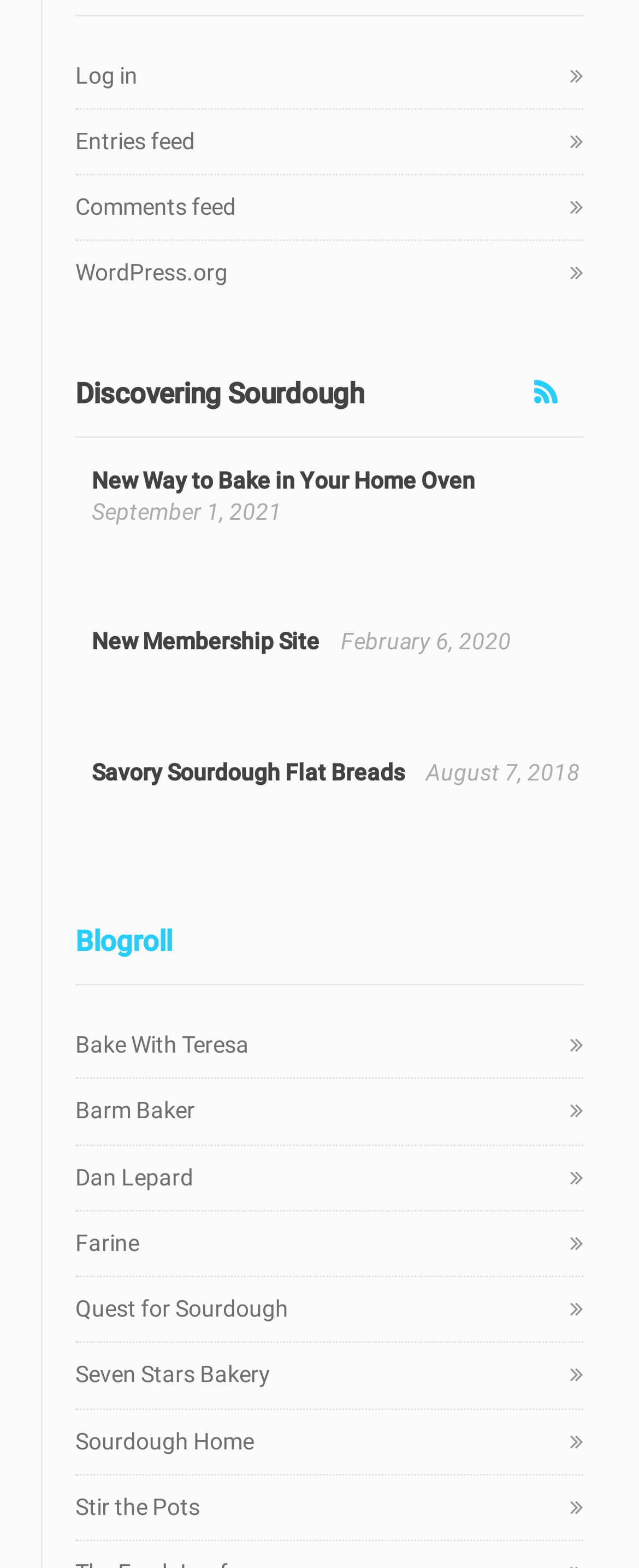Answer the following inquiry with a single word or phrase:
What is the name of the first blog in the blogroll section?

Bake With Teresa